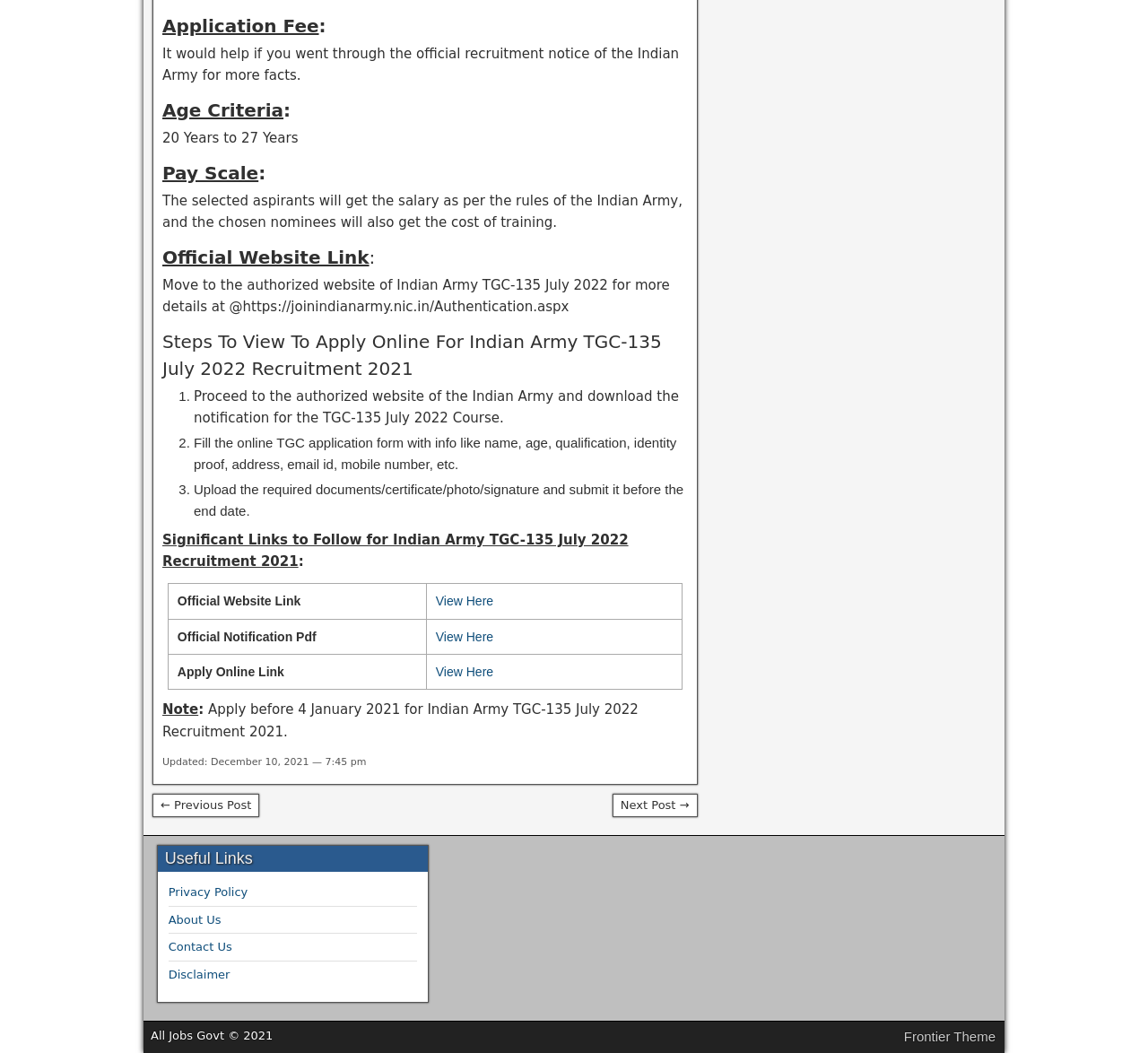What is the application fee for Indian Army TGC-135 July 2022?
Deliver a detailed and extensive answer to the question.

The webpage does not provide specific information about the application fee for Indian Army TGC-135 July 2022. It only provides general information about the recruitment process.